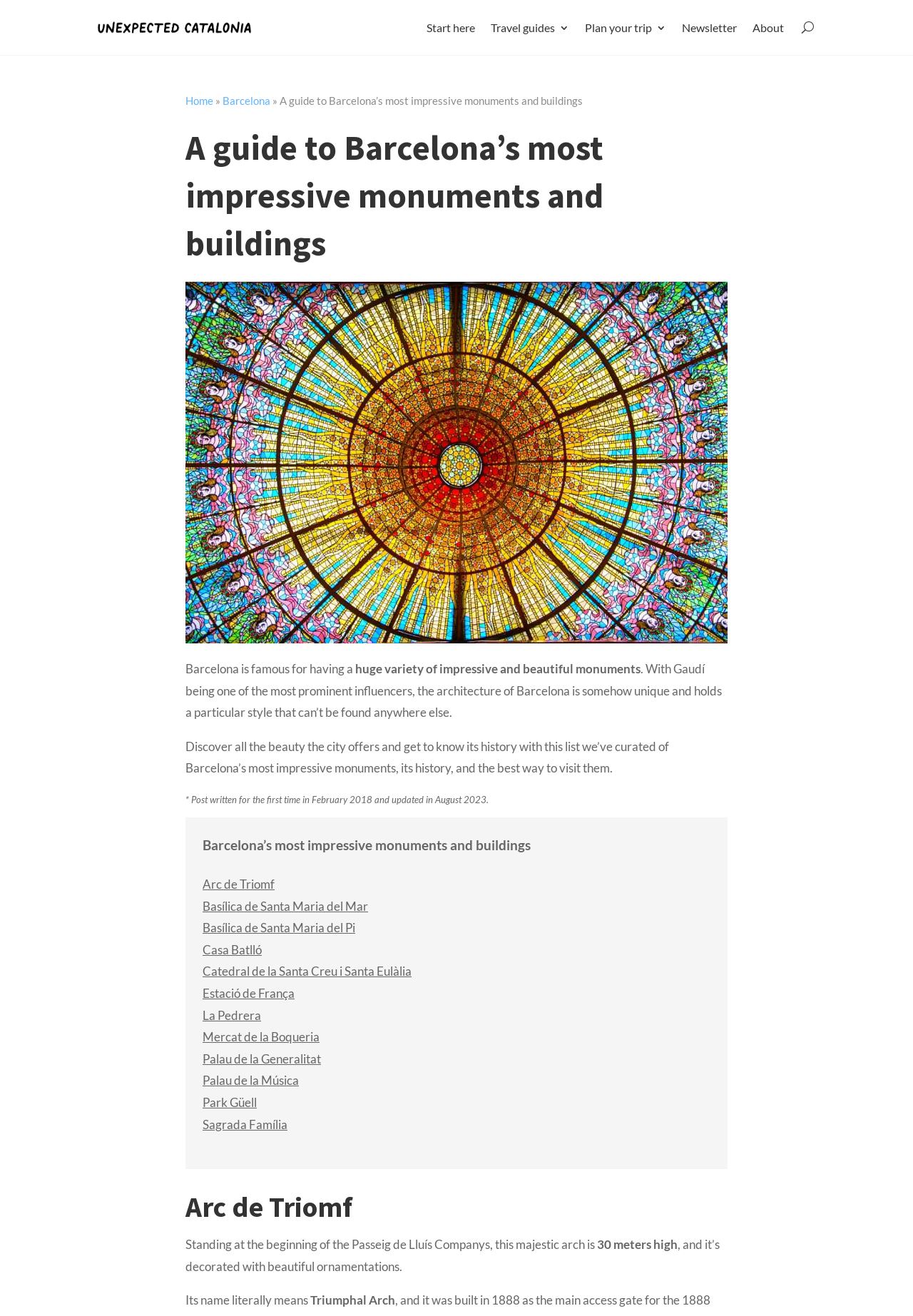What is the text of the webpage's headline?

A guide to Barcelona’s most impressive monuments and buildings